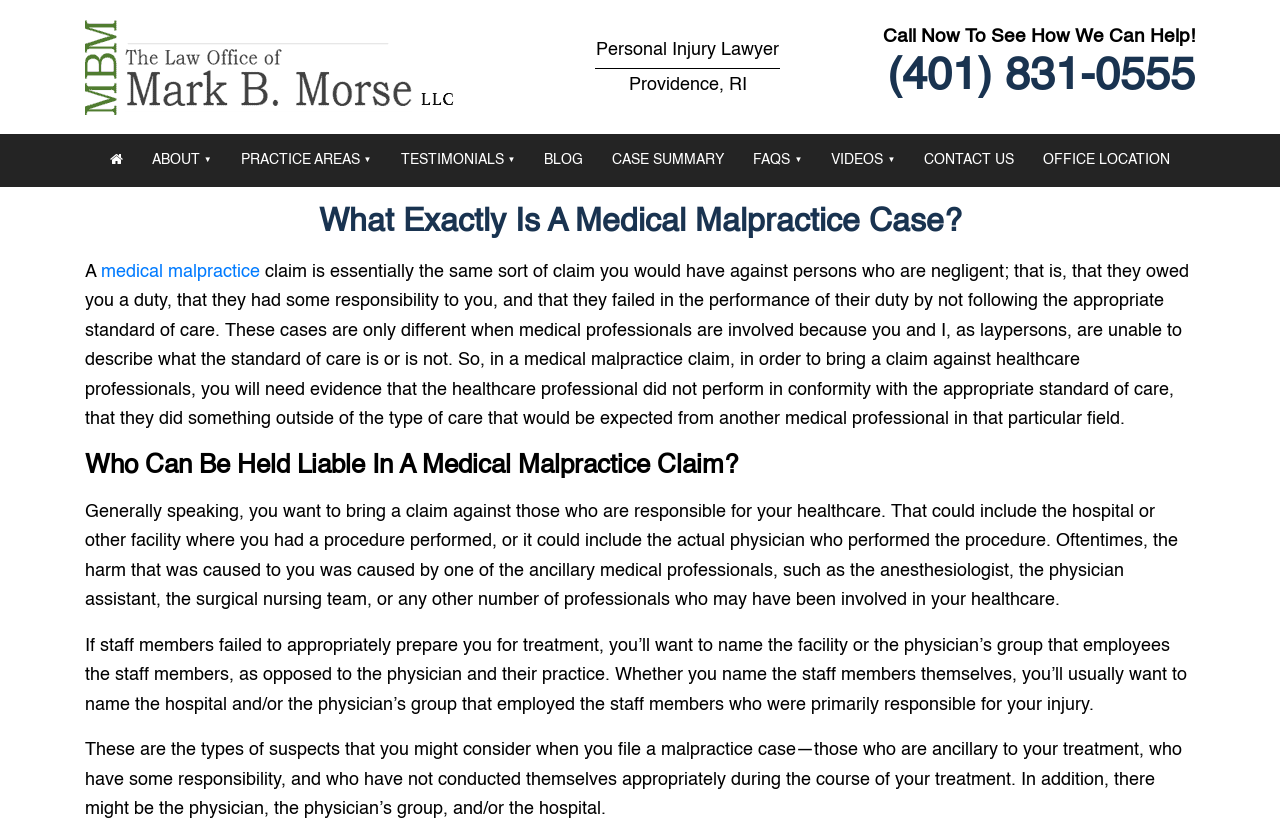Please locate the bounding box coordinates of the element that needs to be clicked to achieve the following instruction: "Read more about medical malpractice". The coordinates should be four float numbers between 0 and 1, i.e., [left, top, right, bottom].

[0.079, 0.316, 0.203, 0.338]